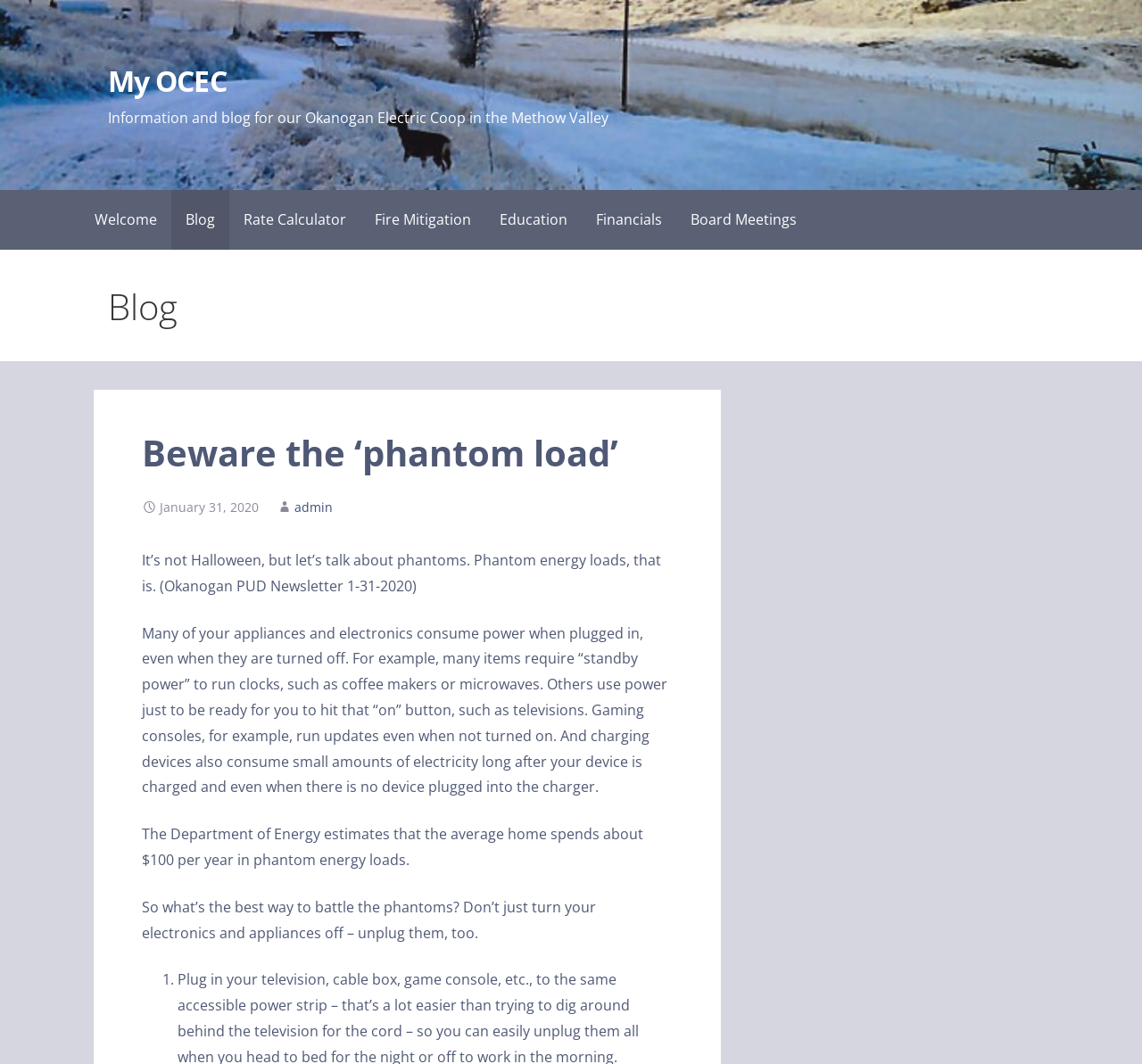Show the bounding box coordinates for the HTML element described as: "Financials".

[0.509, 0.178, 0.592, 0.235]